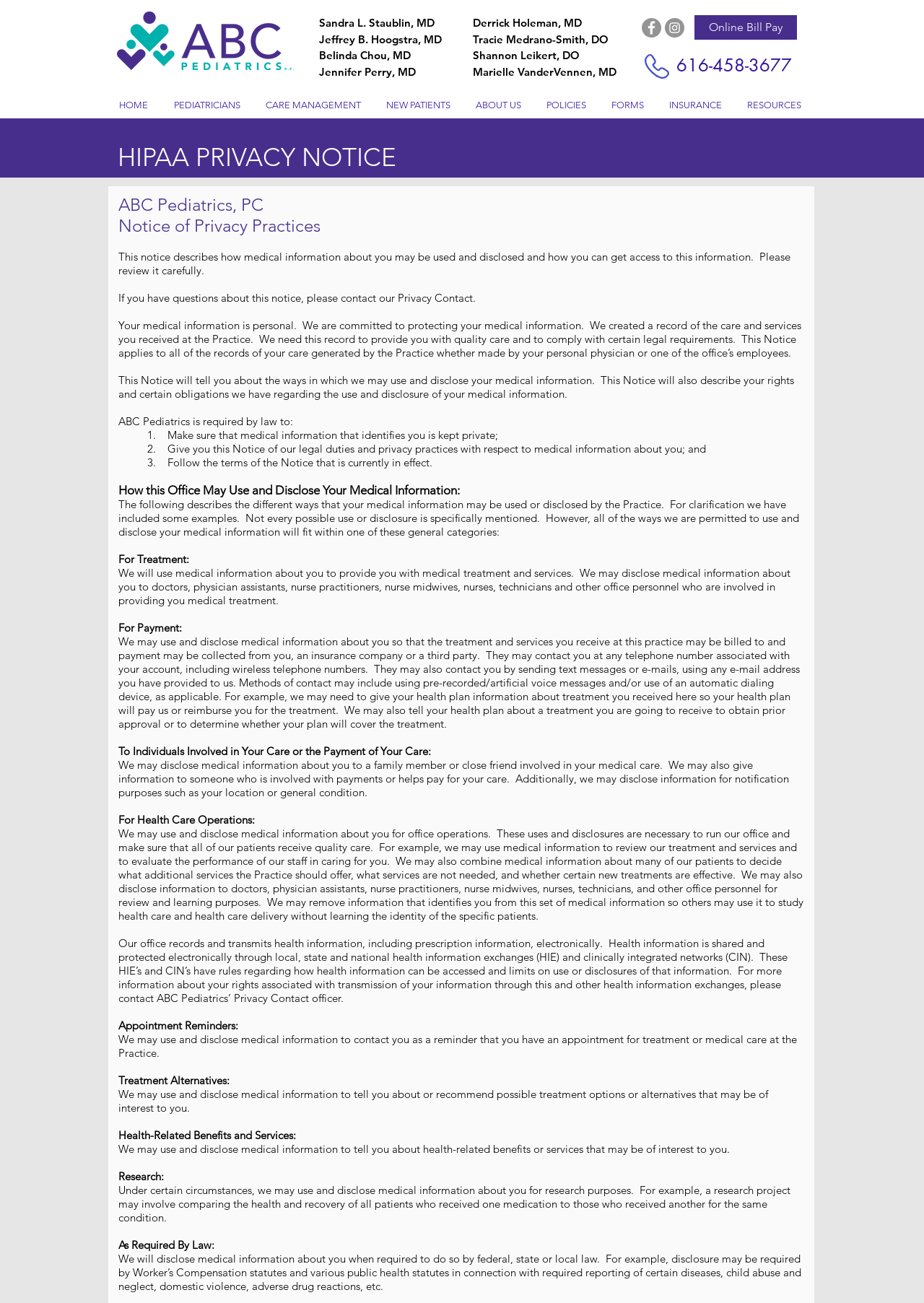Identify and provide the main heading of the webpage.

HIPAA PRIVACY NOTICE